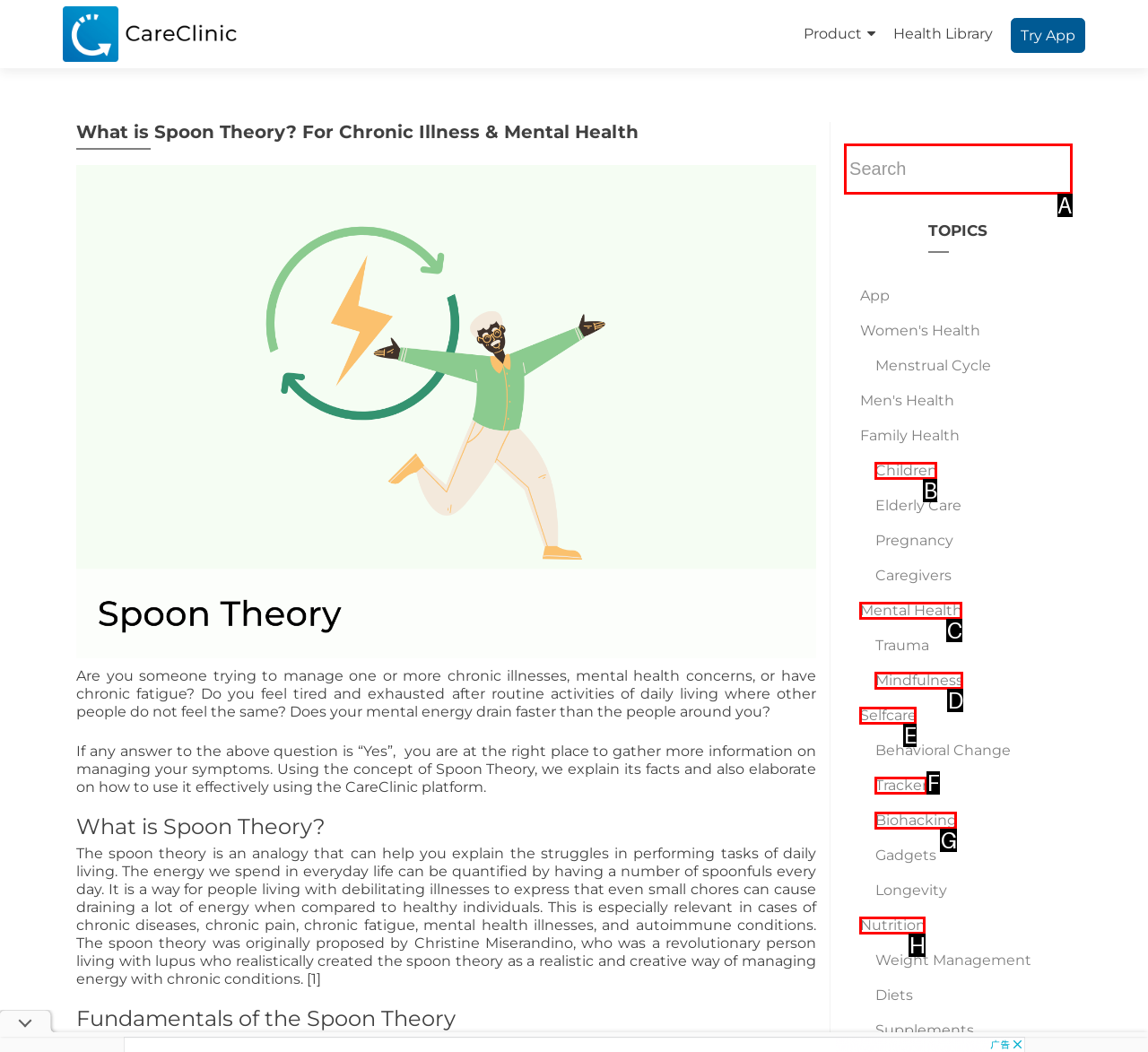Using the description: Nutrition
Identify the letter of the corresponding UI element from the choices available.

H